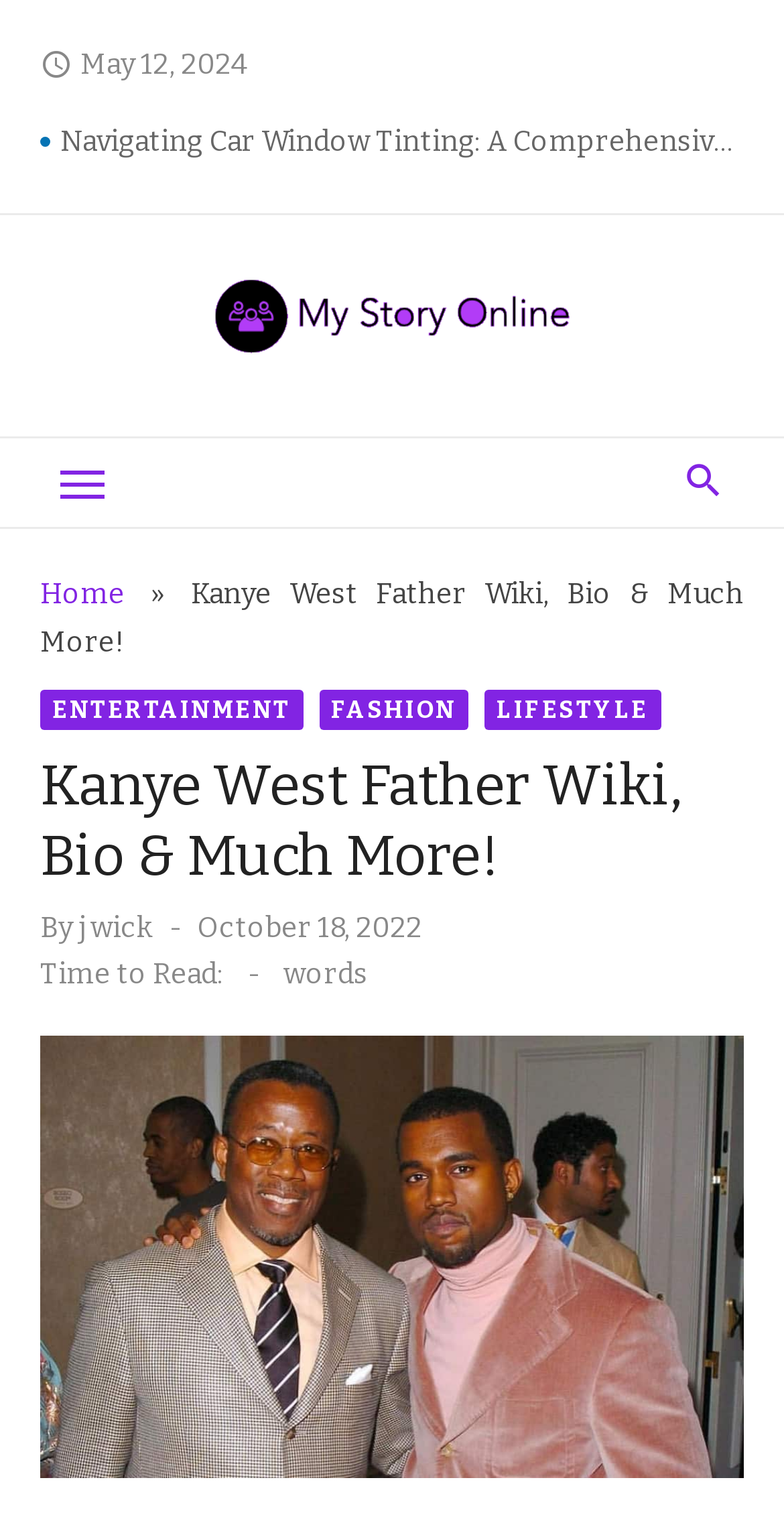Using the image as a reference, answer the following question in as much detail as possible:
What is the name of the website?

I looked for the name of the website and found it in the top-left corner of the webpage, next to the 'access_time' icon. Therefore, the name of the website is My Story Online.